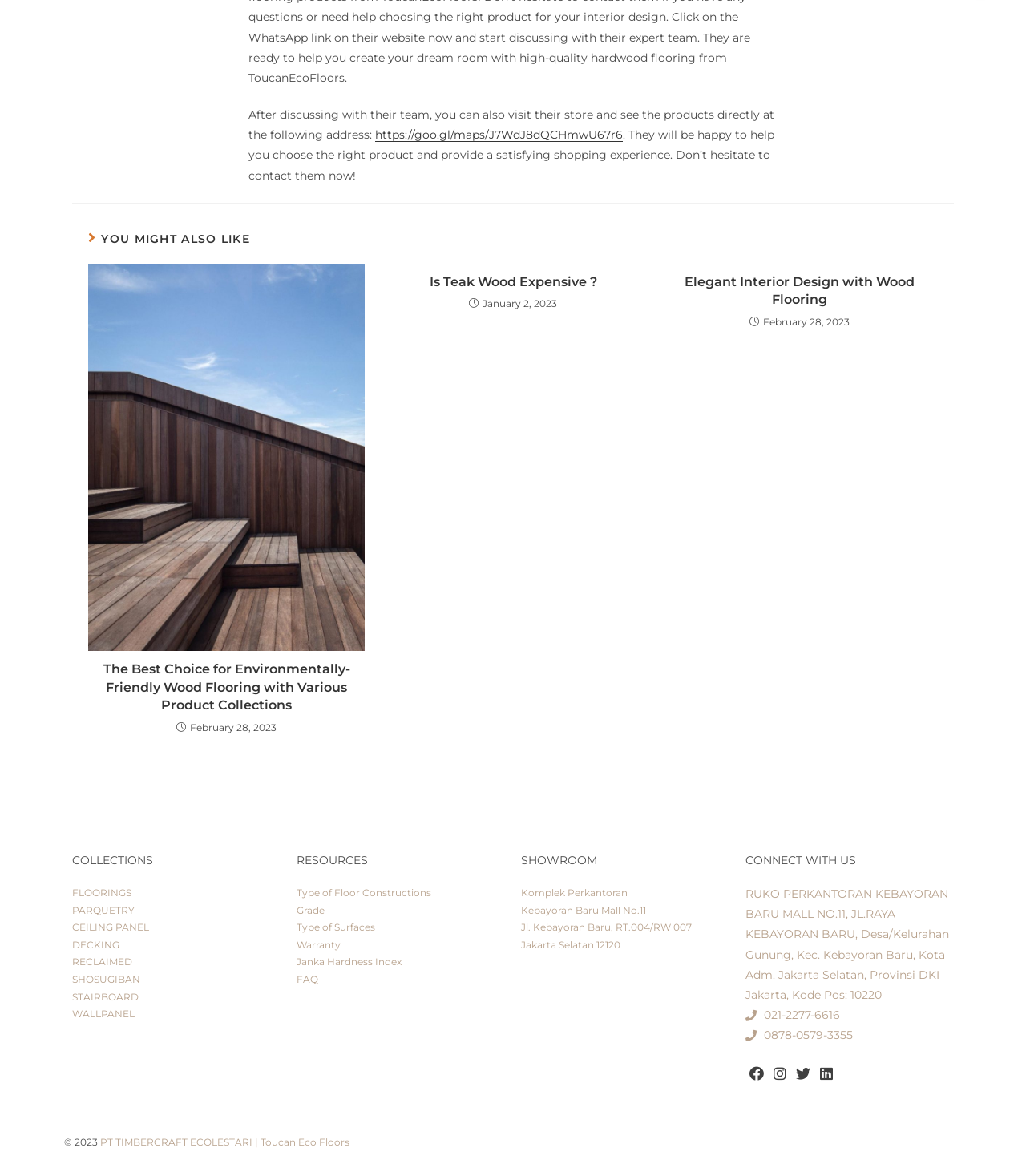Highlight the bounding box coordinates of the region I should click on to meet the following instruction: "Buy the book now".

None